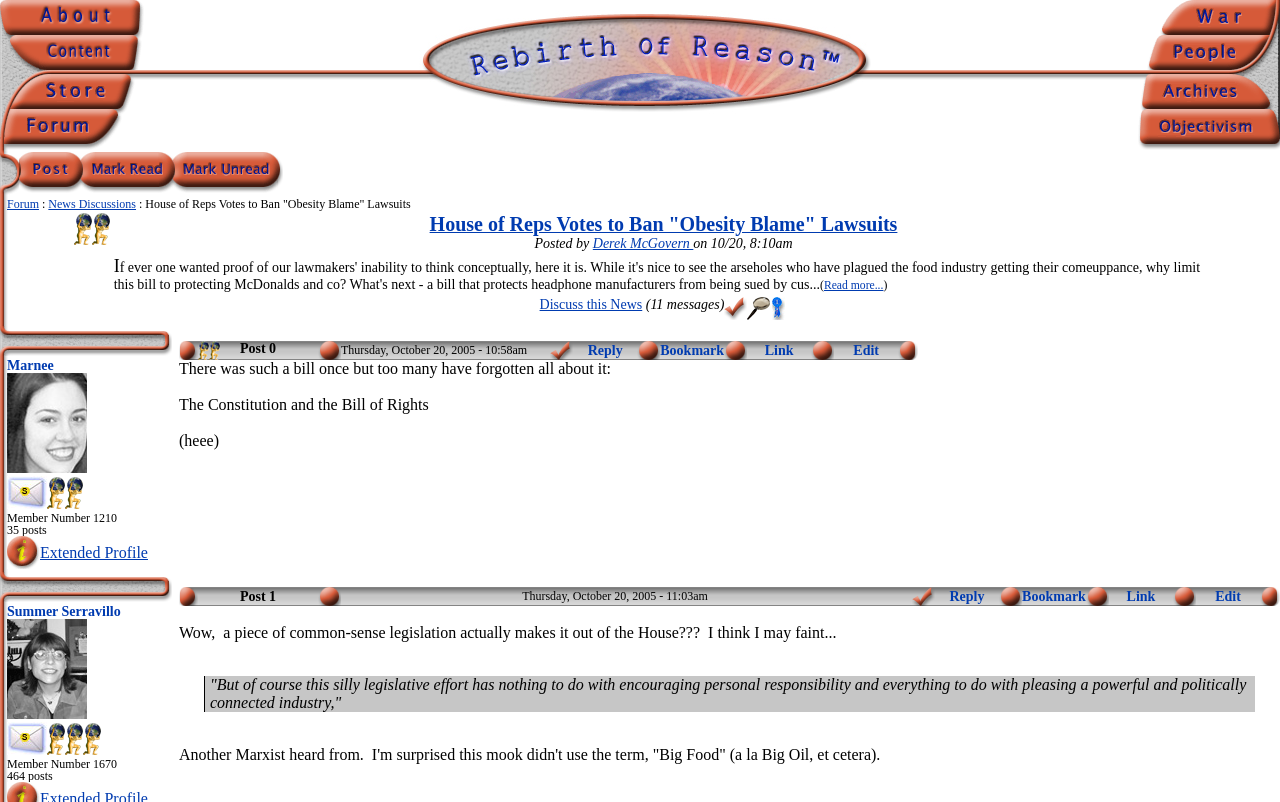Describe all visible elements and their arrangement on the webpage.

The webpage is a forum page for "RoR" (Rebirth of Reason) with a focus on discussion and community engagement. At the top, there is a navigation bar with three main sections: "About Content Store Forum", "Rebirth of Reason", and "War People Archives Objectivism". 

In the "About Content Store Forum" section, there are three sub-sections: "About", "Content", and "Store Forum". Each sub-section has an associated image. The "About" section is located at the top-left, followed by the "Content" section below it, and then the "Store Forum" section at the bottom-left.

To the right of the "About Content Store Forum" section is the "Rebirth of Reason" section, which contains a link to the main page and an associated image. There are also two empty sections with images on either side of the link.

The "War People Archives Objectivism" section is located at the top-right and is divided into three sub-sections: "War People", "Archives", and "Objectivism". The "War People" section is further divided into "War" and "People" sub-sections, each with an associated image. The "Archives" section is empty, and the "Objectivism" section is not explicitly mentioned.

Throughout the page, there are several images, some of which are decorative, while others are associated with specific sections or links. The overall layout is organized, with clear divisions between the different sections and sub-sections.